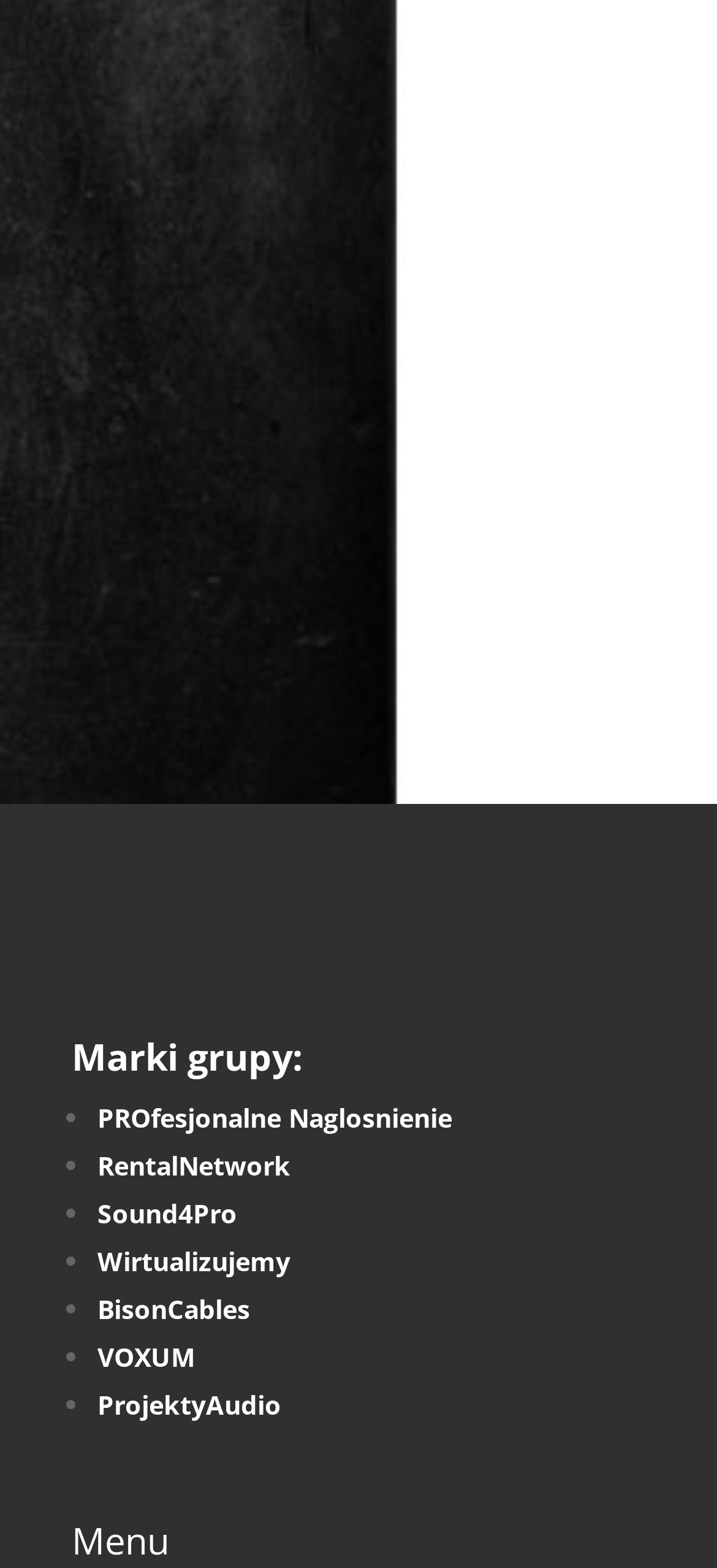Answer the following query with a single word or phrase:
What is the email address?

office@bisoncables.eu